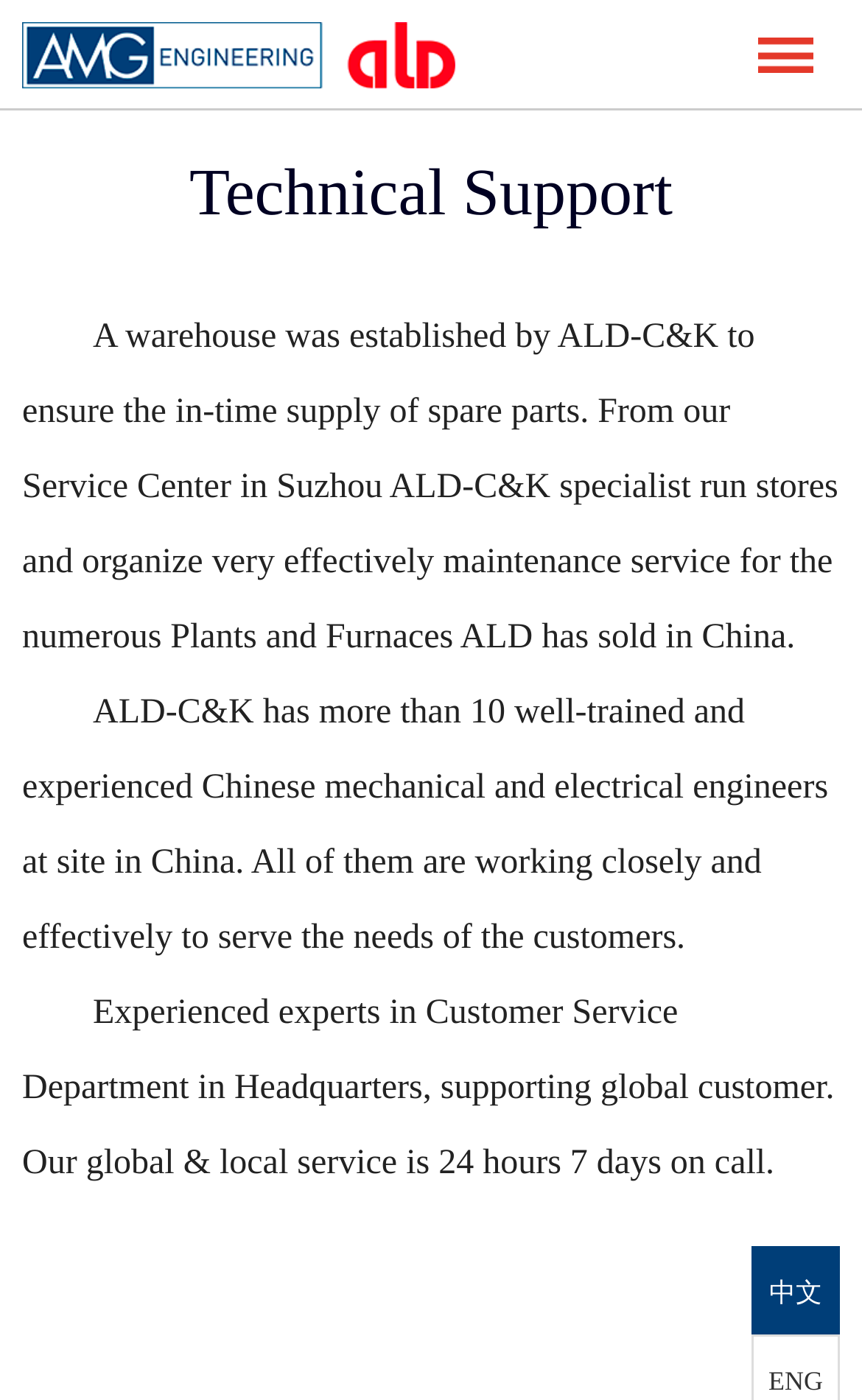Based on the element description: "中文", identify the bounding box coordinates for this UI element. The coordinates must be four float numbers between 0 and 1, listed as [left, top, right, bottom].

[0.872, 0.89, 0.974, 0.953]